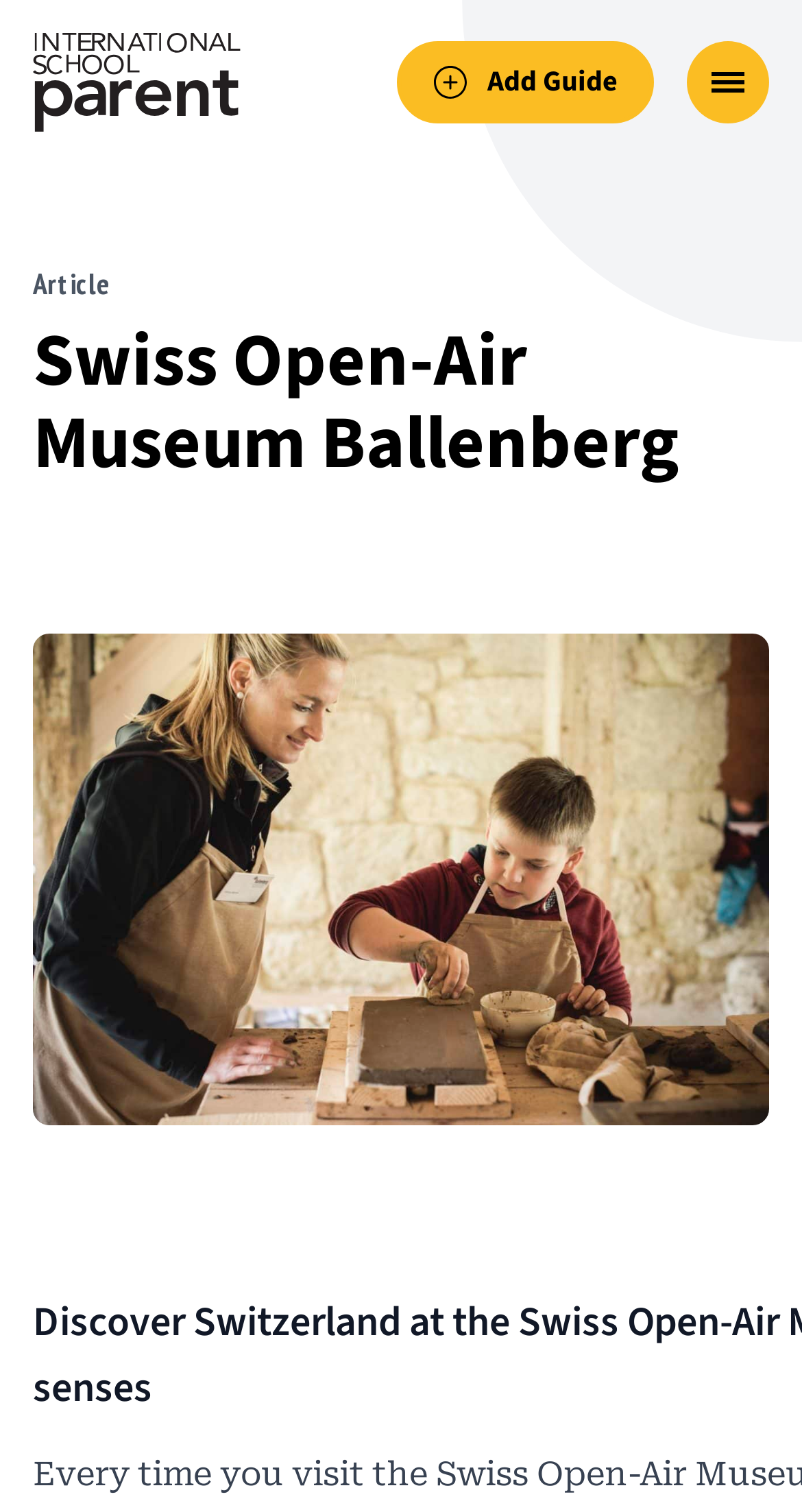Answer succinctly with a single word or phrase:
What type of content is available on this webpage?

Article